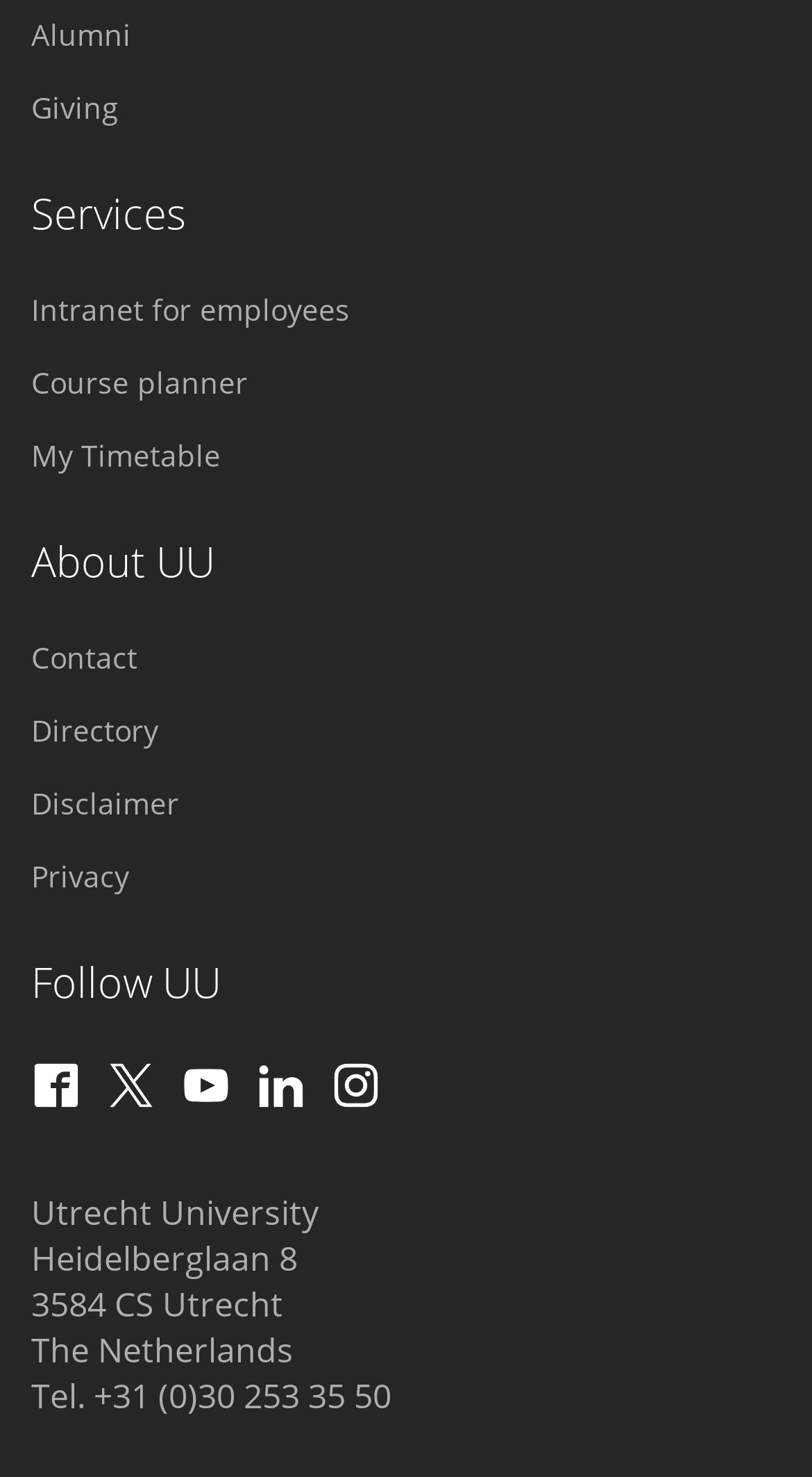Provide a short, one-word or phrase answer to the question below:
What is the phone number of the university?

+31 (0)30 253 35 50